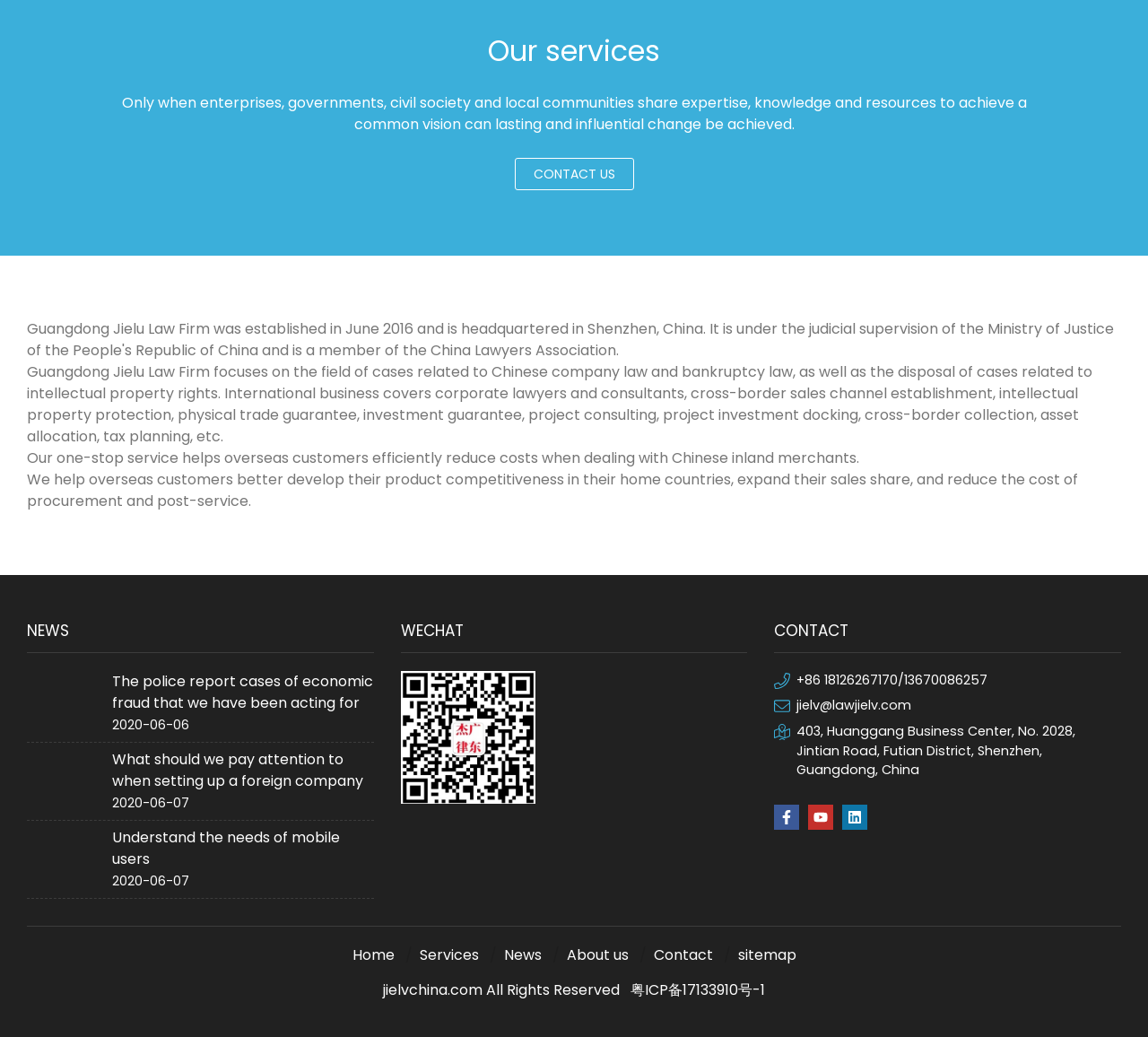Respond to the following question using a concise word or phrase: 
What is the purpose of the one-stop service?

Reduce costs for overseas customers